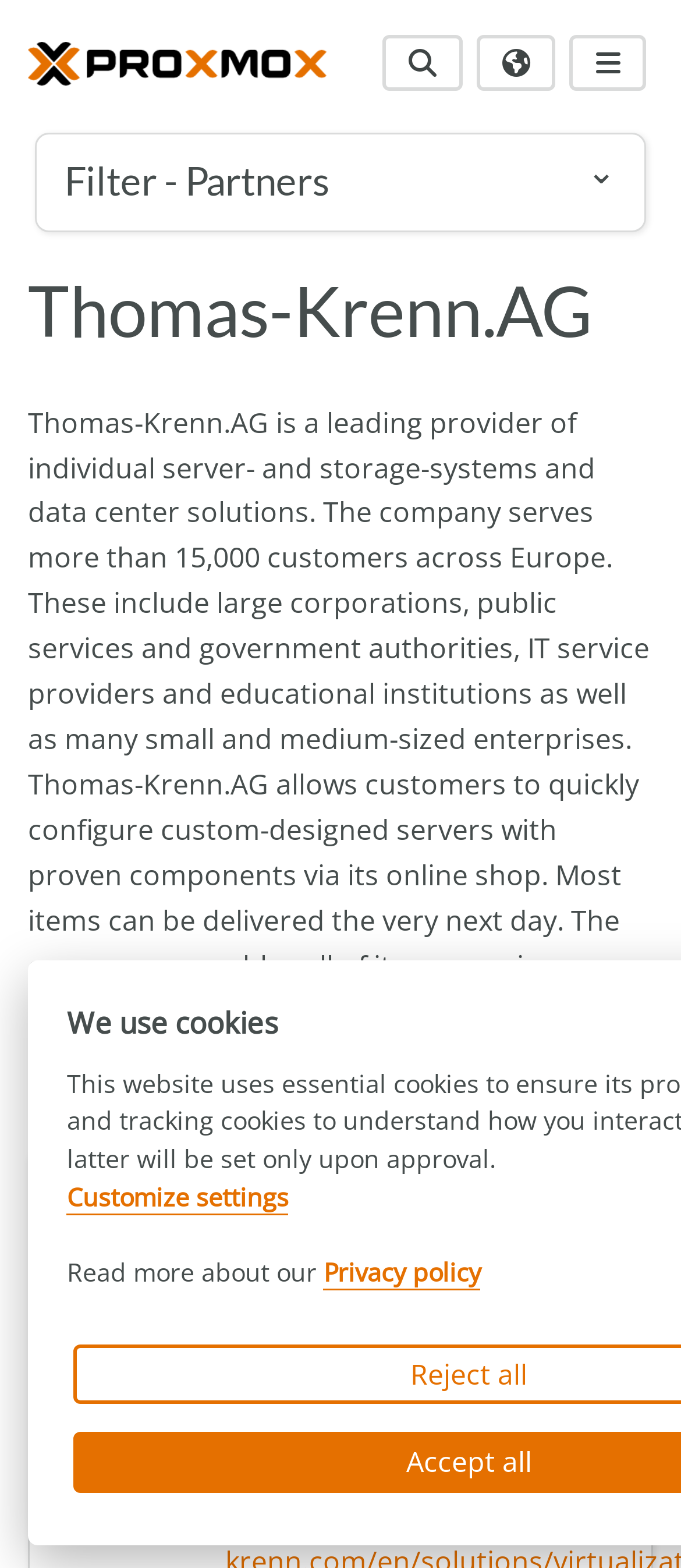Using the provided description: "randyfay", find the bounding box coordinates of the corresponding UI element. The output should be four float numbers between 0 and 1, in the format [left, top, right, bottom].

None